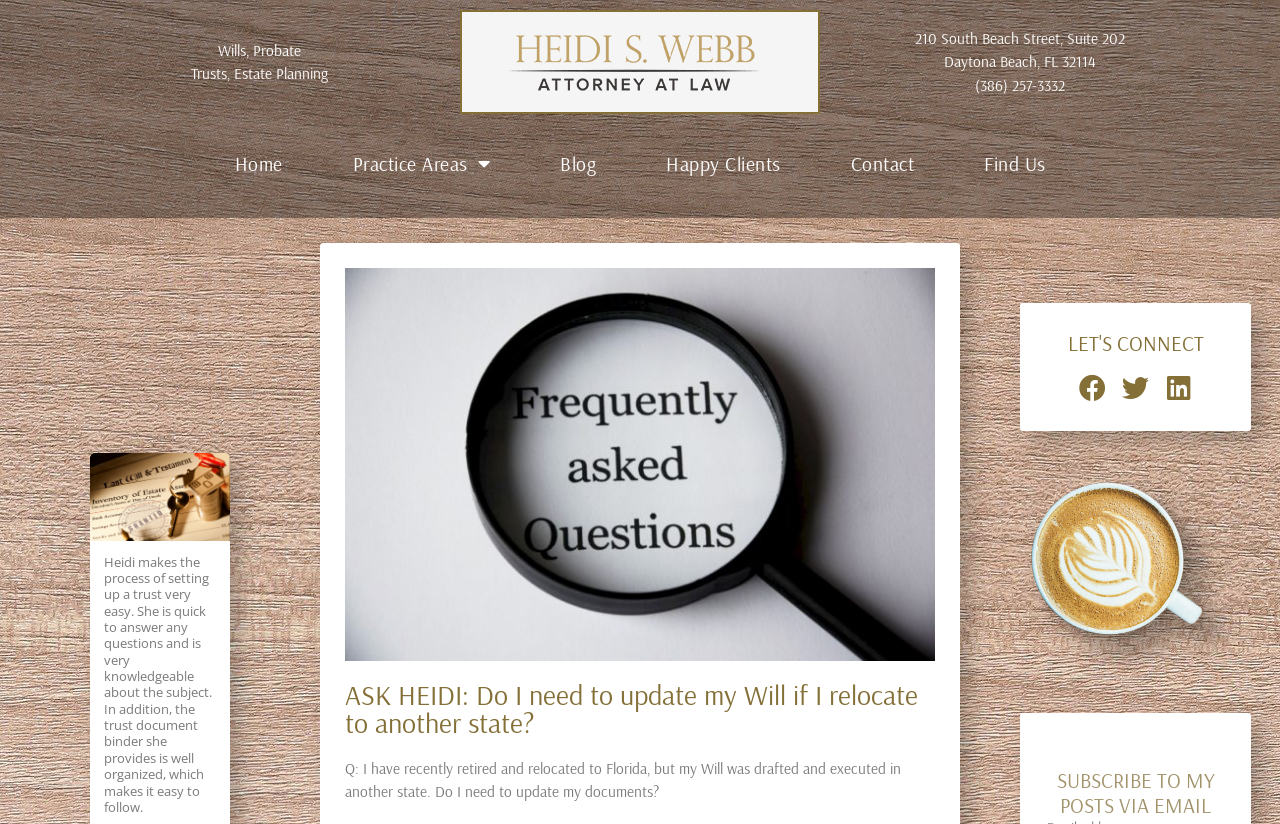Determine the bounding box coordinates for the area that should be clicked to carry out the following instruction: "Click the 'Facebook' link".

[0.843, 0.454, 0.864, 0.487]